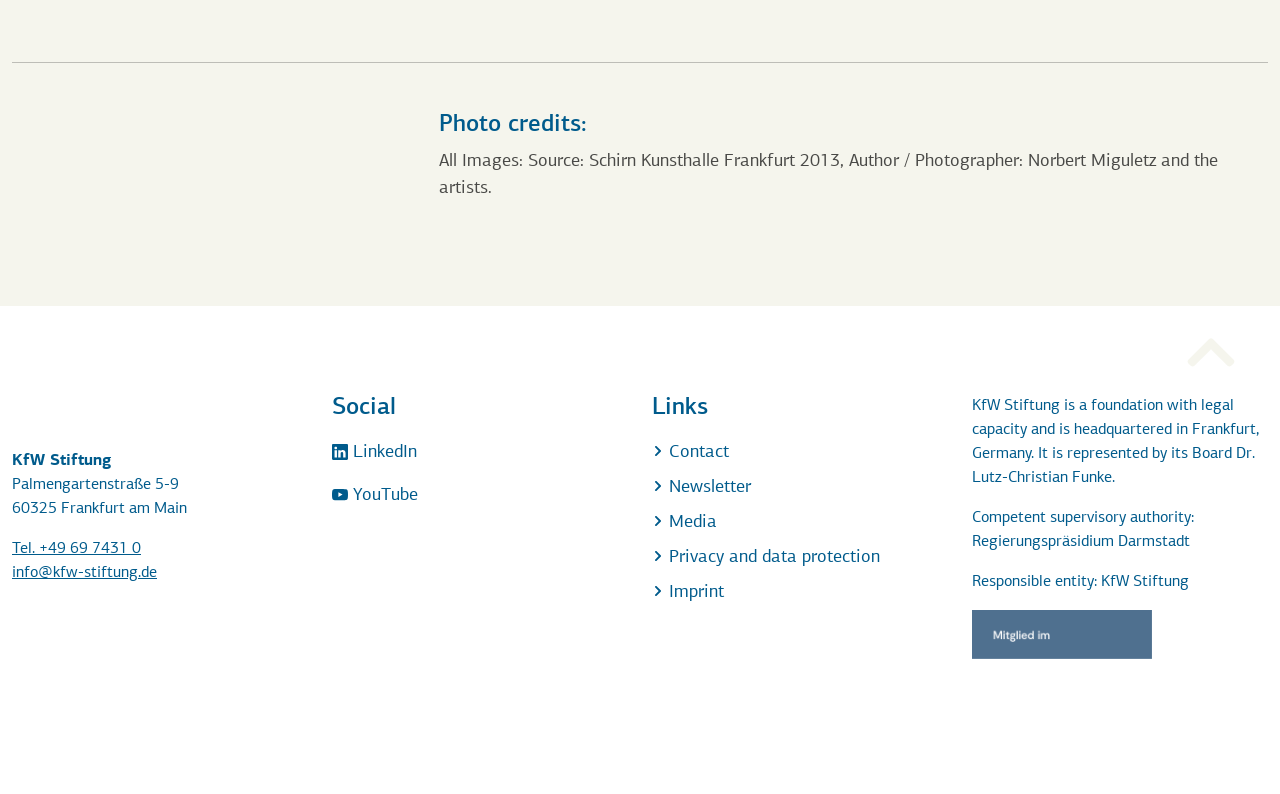Please find the bounding box coordinates of the element that must be clicked to perform the given instruction: "Visit the Contact page". The coordinates should be four float numbers from 0 to 1, i.e., [left, top, right, bottom].

[0.509, 0.558, 0.57, 0.582]